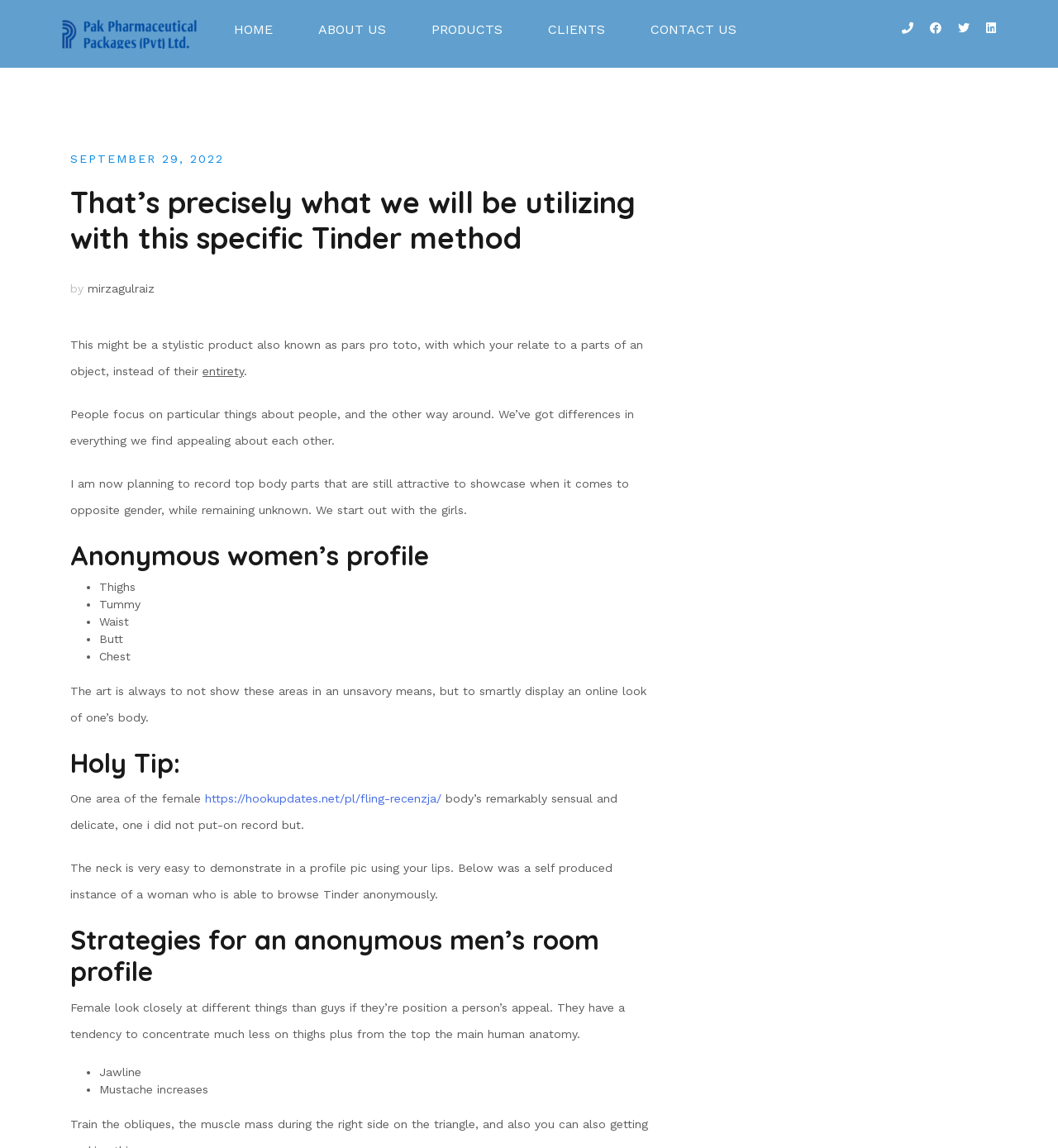Determine the bounding box for the UI element as described: "Contact us". The coordinates should be represented as four float numbers between 0 and 1, formatted as [left, top, right, bottom].

[0.615, 0.017, 0.696, 0.035]